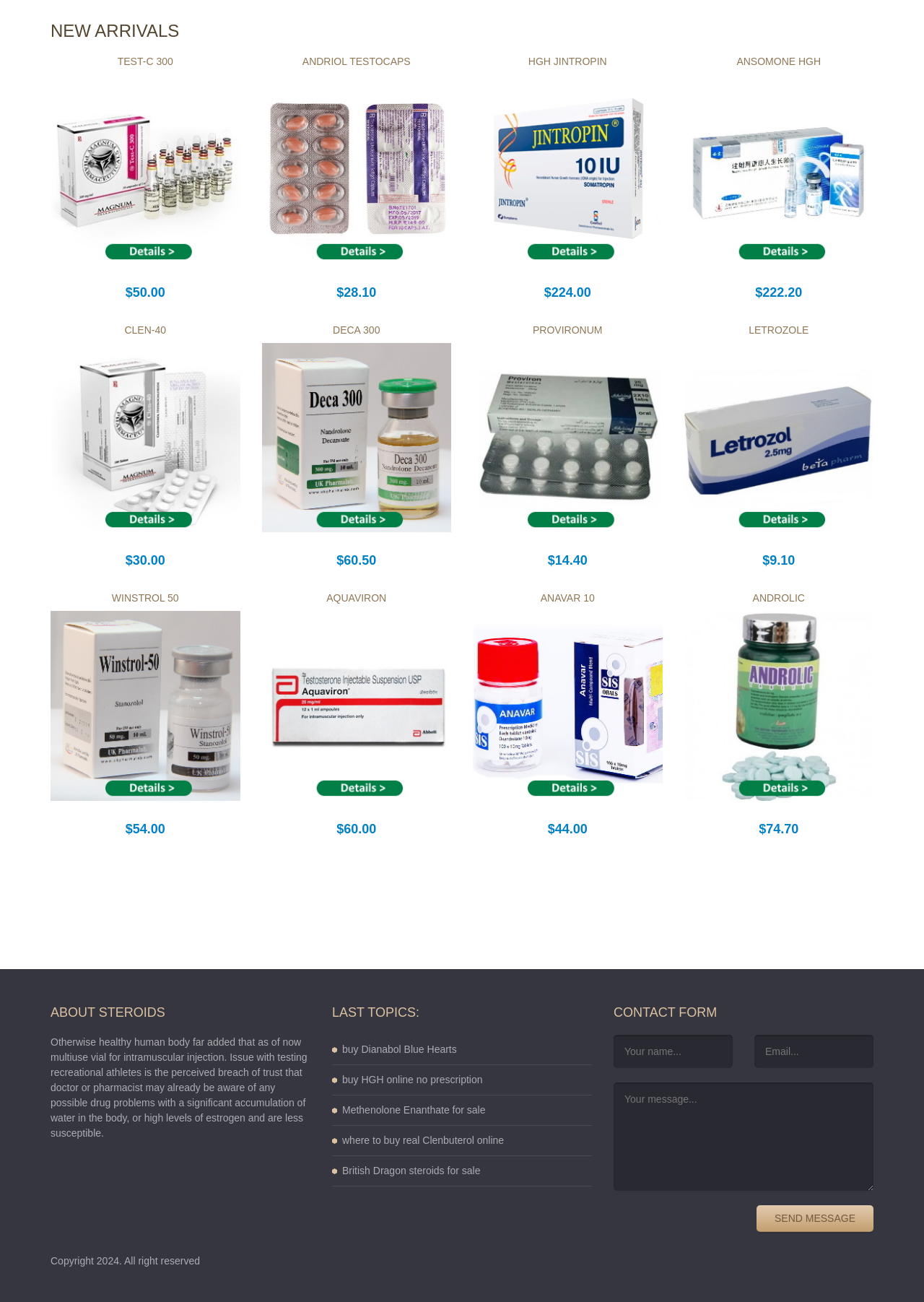Determine the bounding box for the HTML element described here: "buy Dianabol Blue Hearts". The coordinates should be given as [left, top, right, bottom] with each number being a float between 0 and 1.

[0.37, 0.801, 0.494, 0.81]